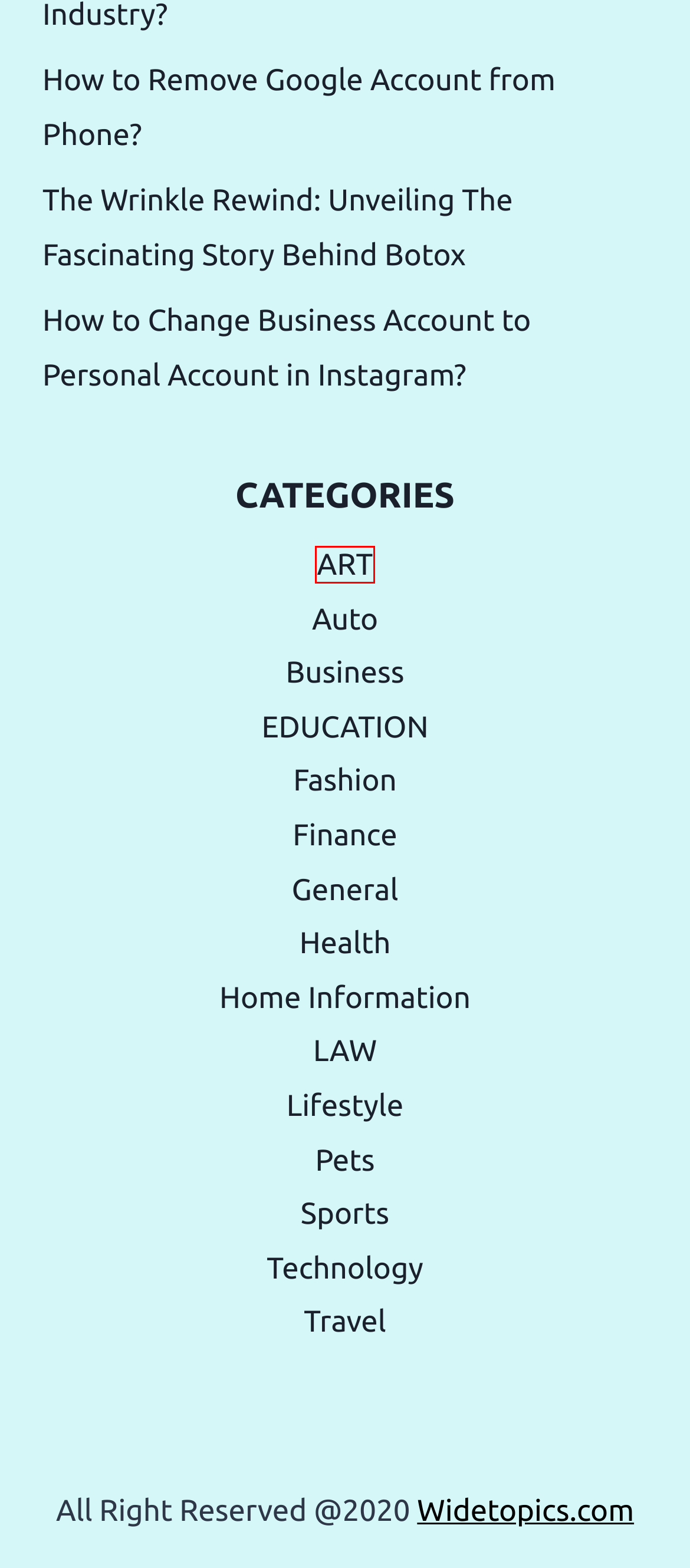Analyze the screenshot of a webpage with a red bounding box and select the webpage description that most accurately describes the new page resulting from clicking the element inside the red box. Here are the candidates:
A. Fashion Archives - Widetopics
B. General Archives - Widetopics
C. Technology Archives - Widetopics
D. Pets Archives - Widetopics
E. How to Change Business Account to Personal Account in Instagram? - Widetopics
F. Home Information Archives - Widetopics
G. The Wrinkle Rewind: Unveiling The Fascinating Story Behind Botox - Widetopics
H. ART Archives - Widetopics

H